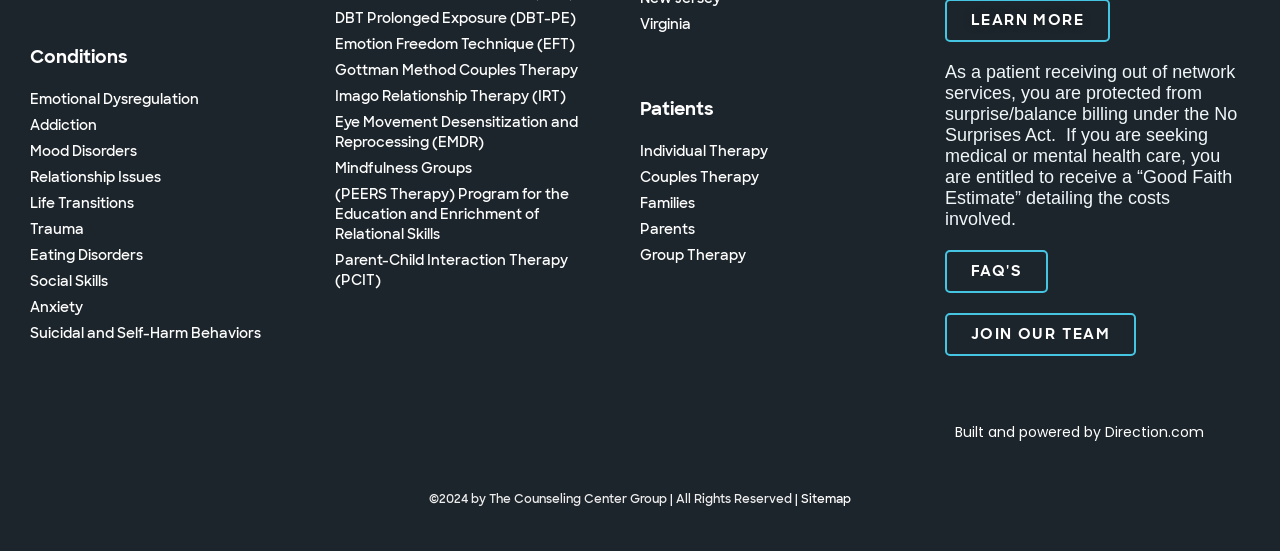Refer to the element description Built and powered by Direction.com​ and identify the corresponding bounding box in the screenshot. Format the coordinates as (top-left x, top-left y, bottom-right x, bottom-right y) with values in the range of 0 to 1.

[0.746, 0.766, 0.941, 0.802]